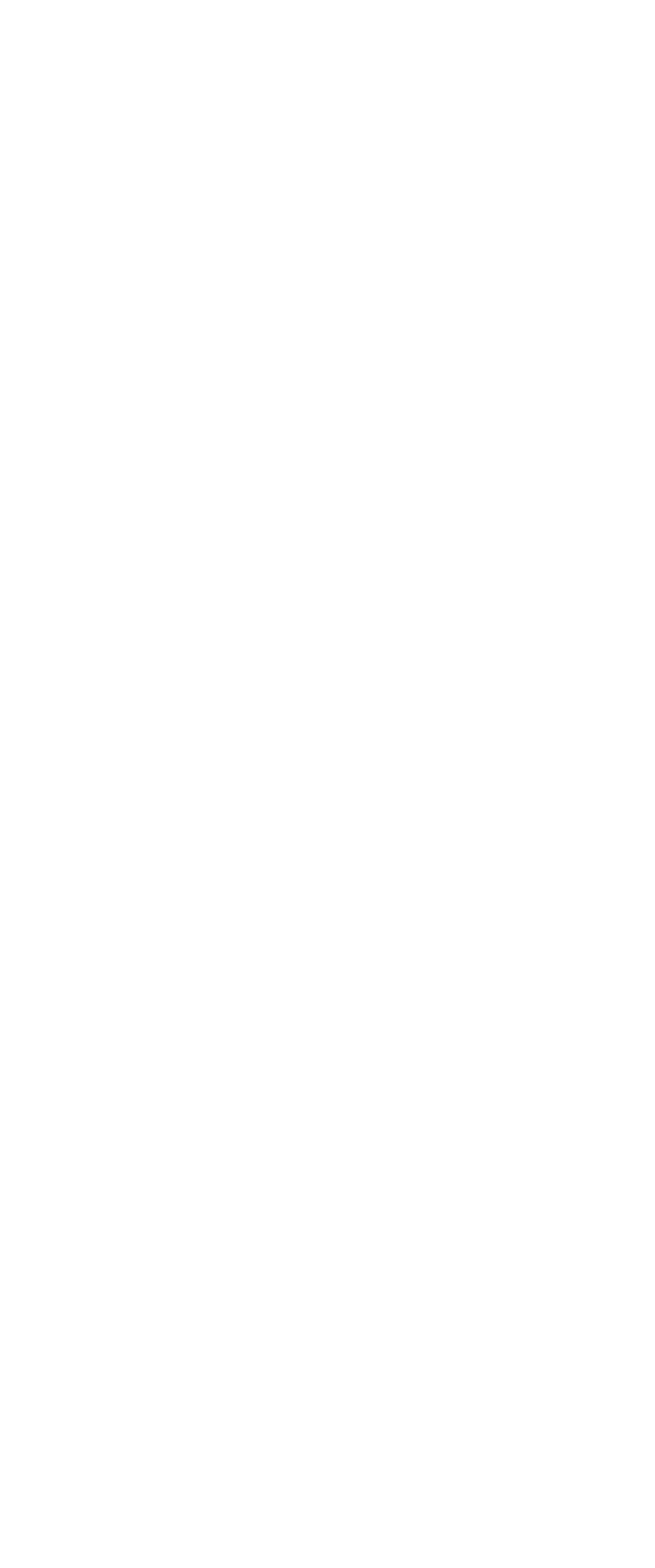Can you find the bounding box coordinates for the element to click on to achieve the instruction: "read the article about temperature control in freight management"?

[0.382, 0.231, 0.818, 0.296]